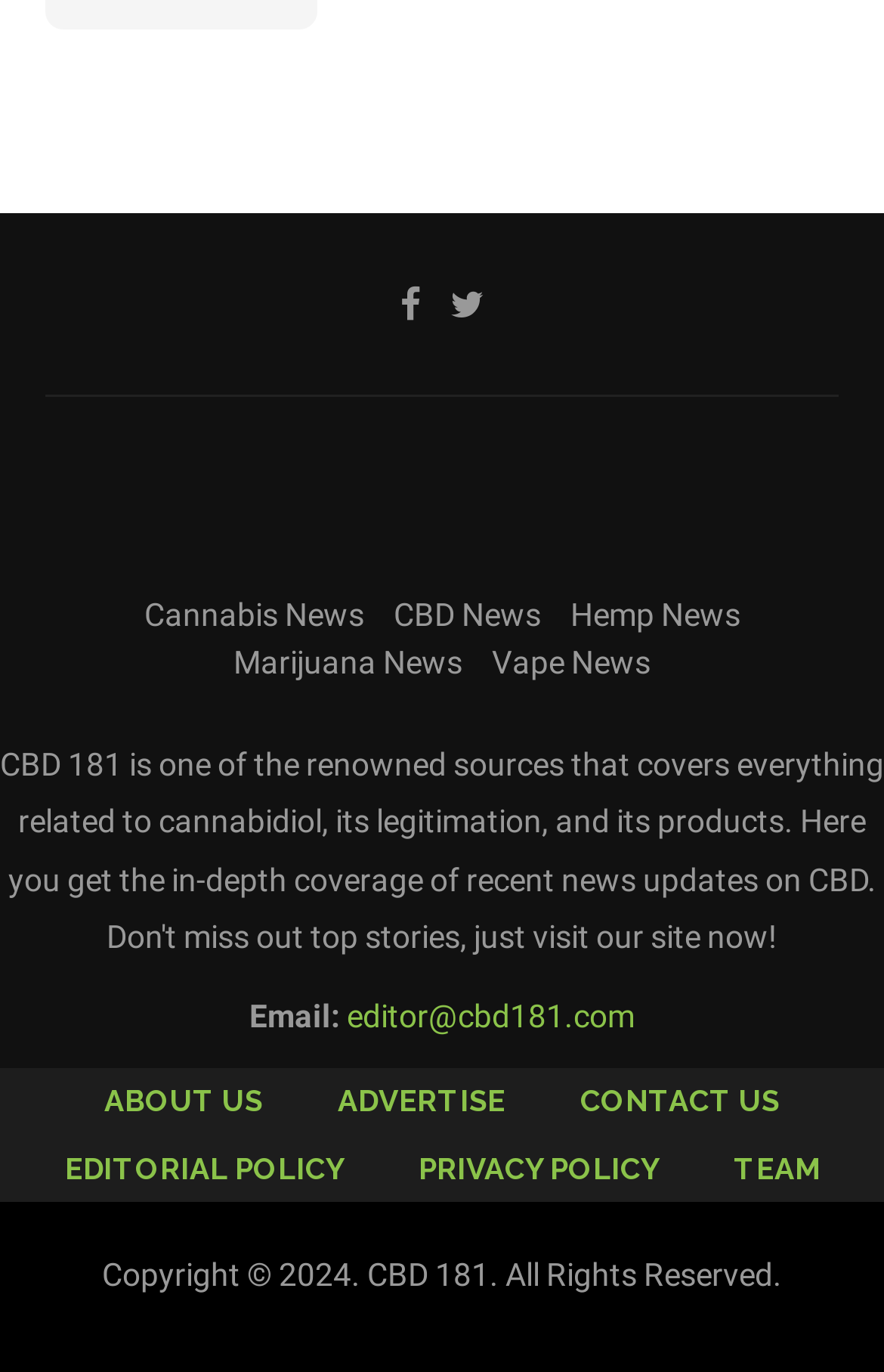Please identify the bounding box coordinates of the element I should click to complete this instruction: 'Click the 'Footer Logo''. The coordinates should be given as four float numbers between 0 and 1, like this: [left, top, right, bottom].

[0.492, 0.356, 0.508, 0.382]